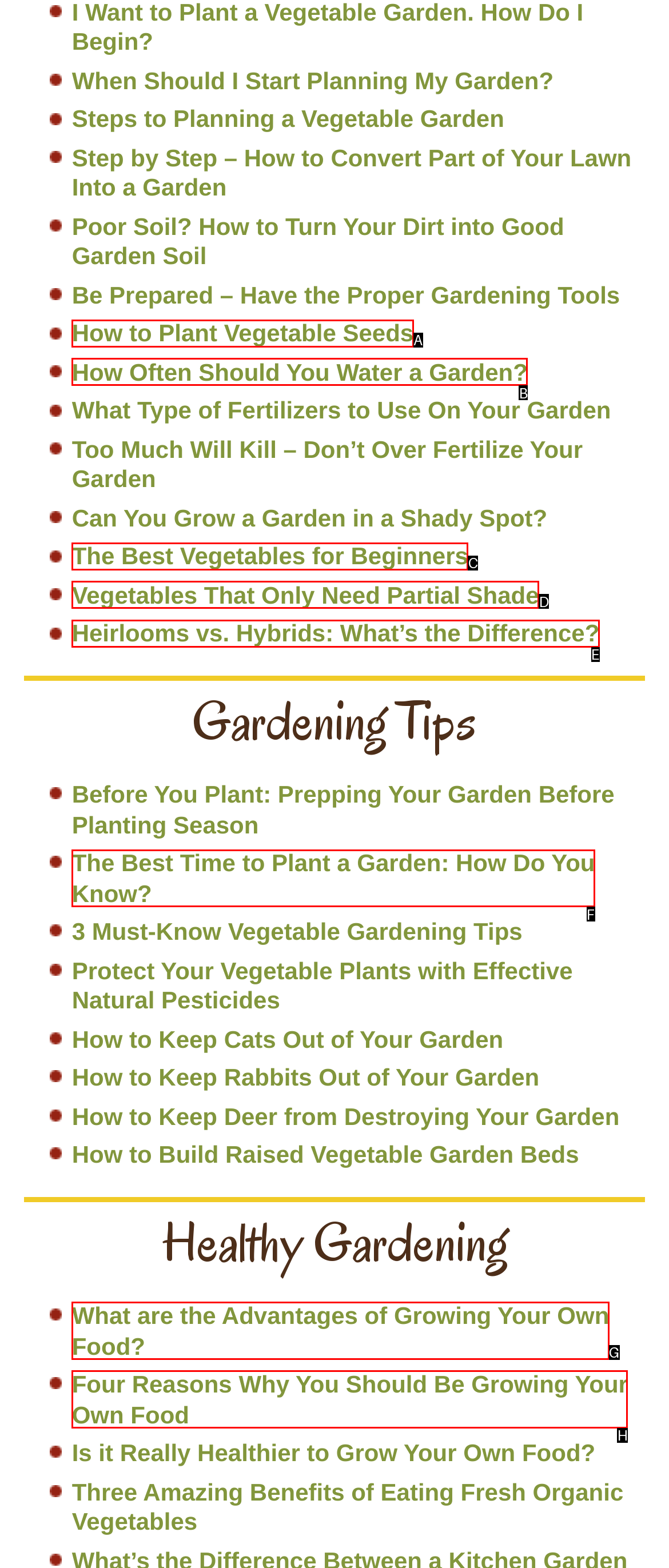Pick the HTML element that corresponds to the description: The Best Vegetables for Beginners
Answer with the letter of the correct option from the given choices directly.

C